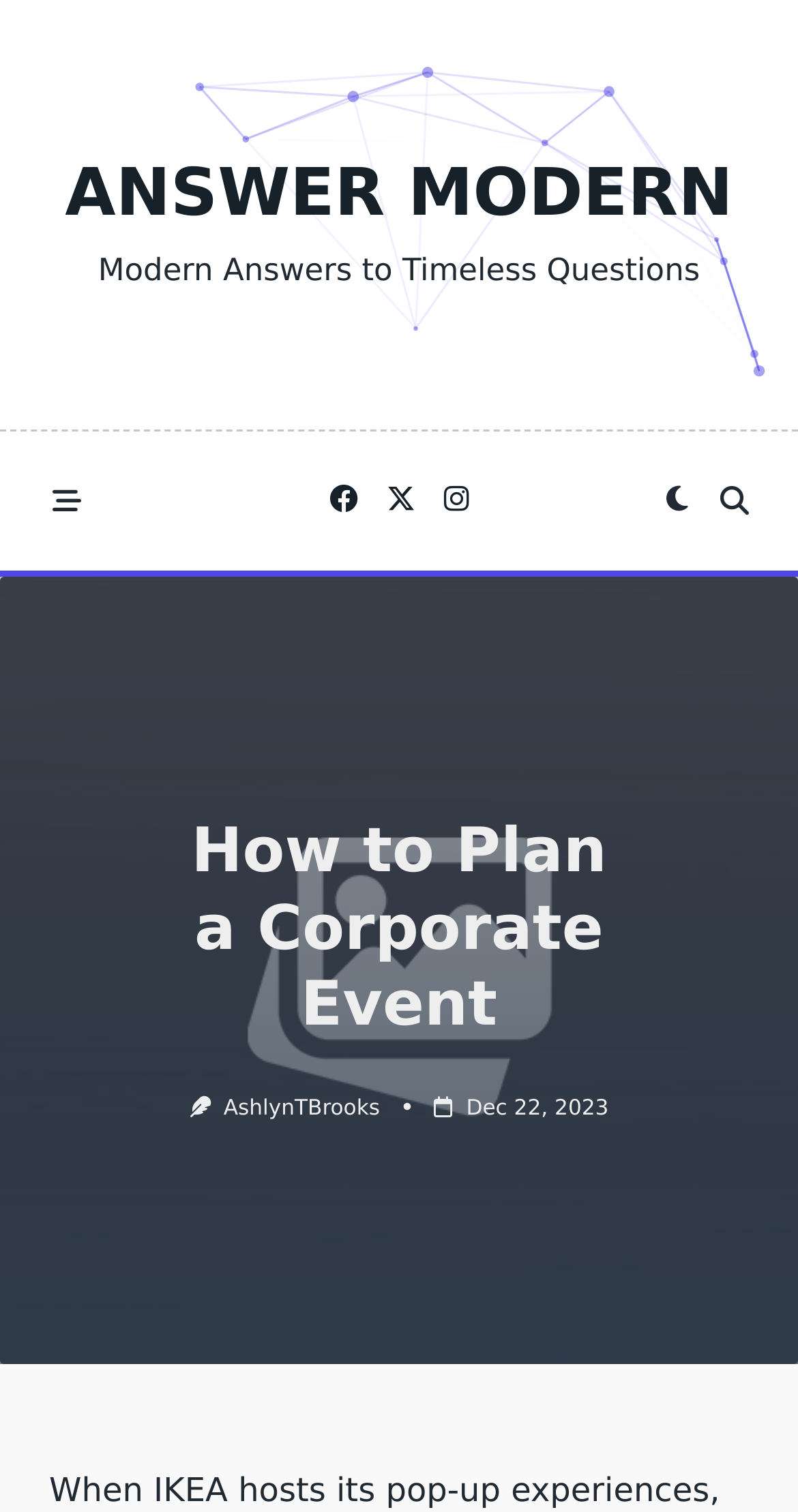Return the bounding box coordinates of the UI element that corresponds to this description: "Answer Modern". The coordinates must be given as four float numbers in the range of 0 and 1, [left, top, right, bottom].

[0.081, 0.101, 0.918, 0.152]